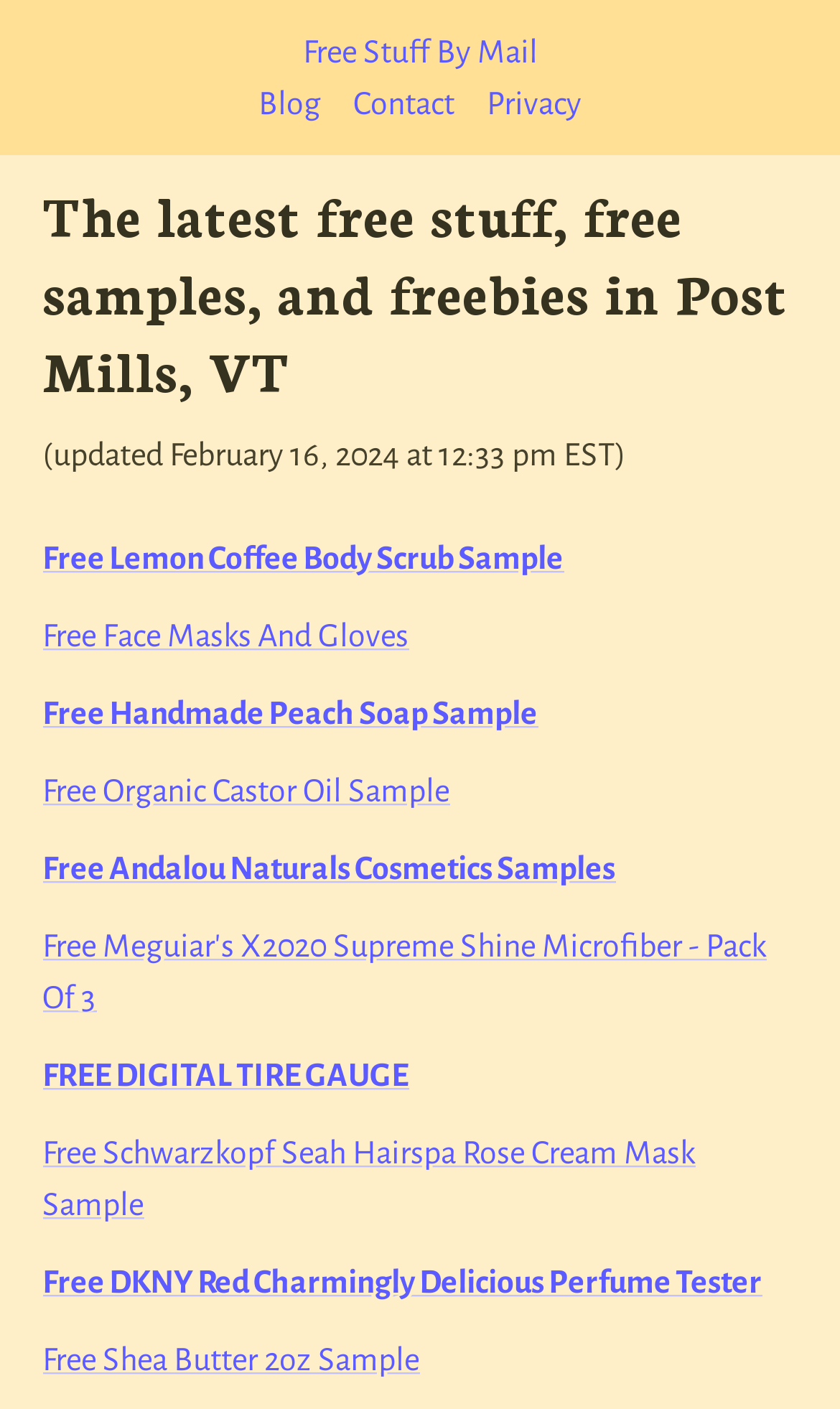Please give a short response to the question using one word or a phrase:
How many free samples are listed?

9